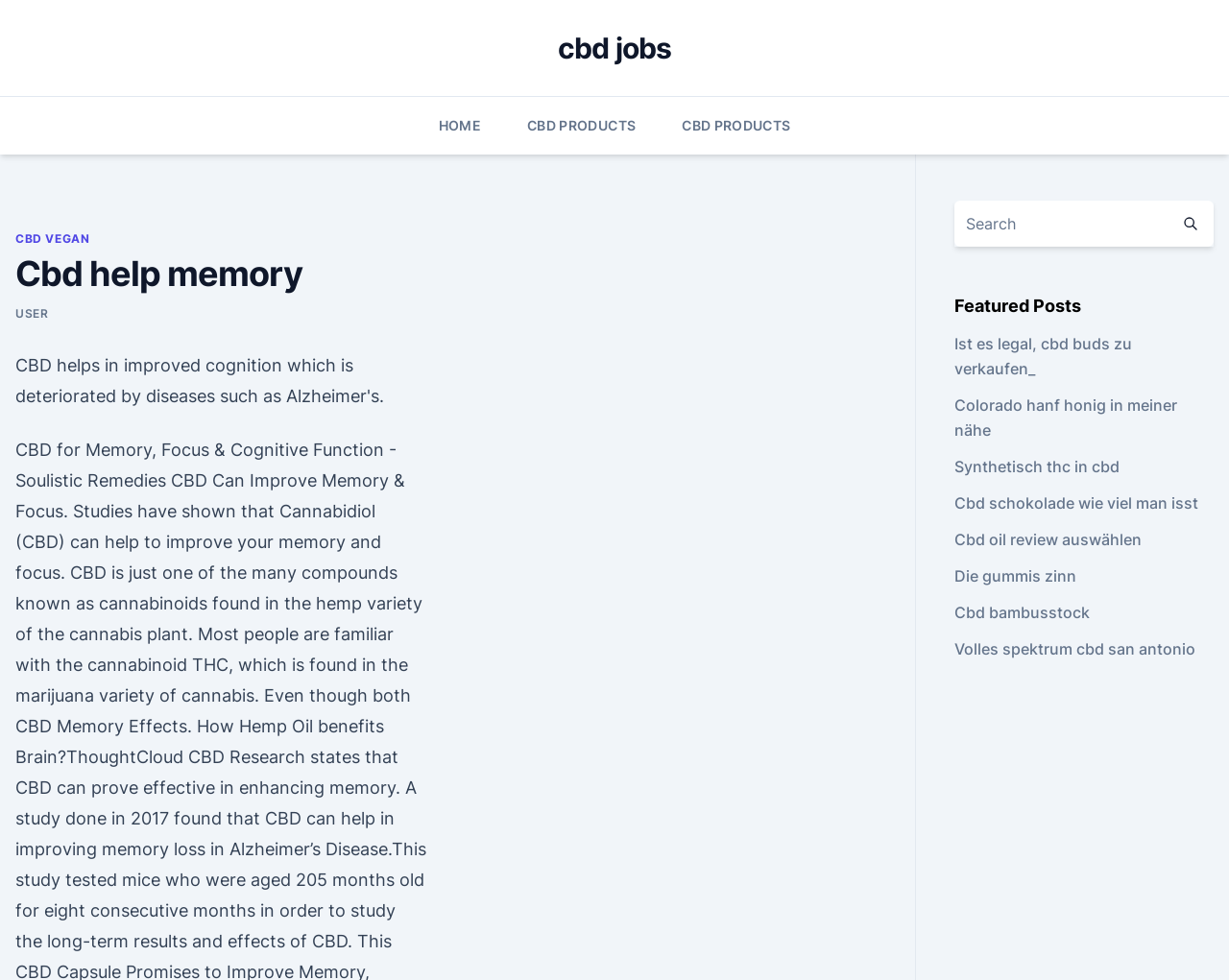What is the purpose of the textbox?
Answer with a single word or phrase, using the screenshot for reference.

Search